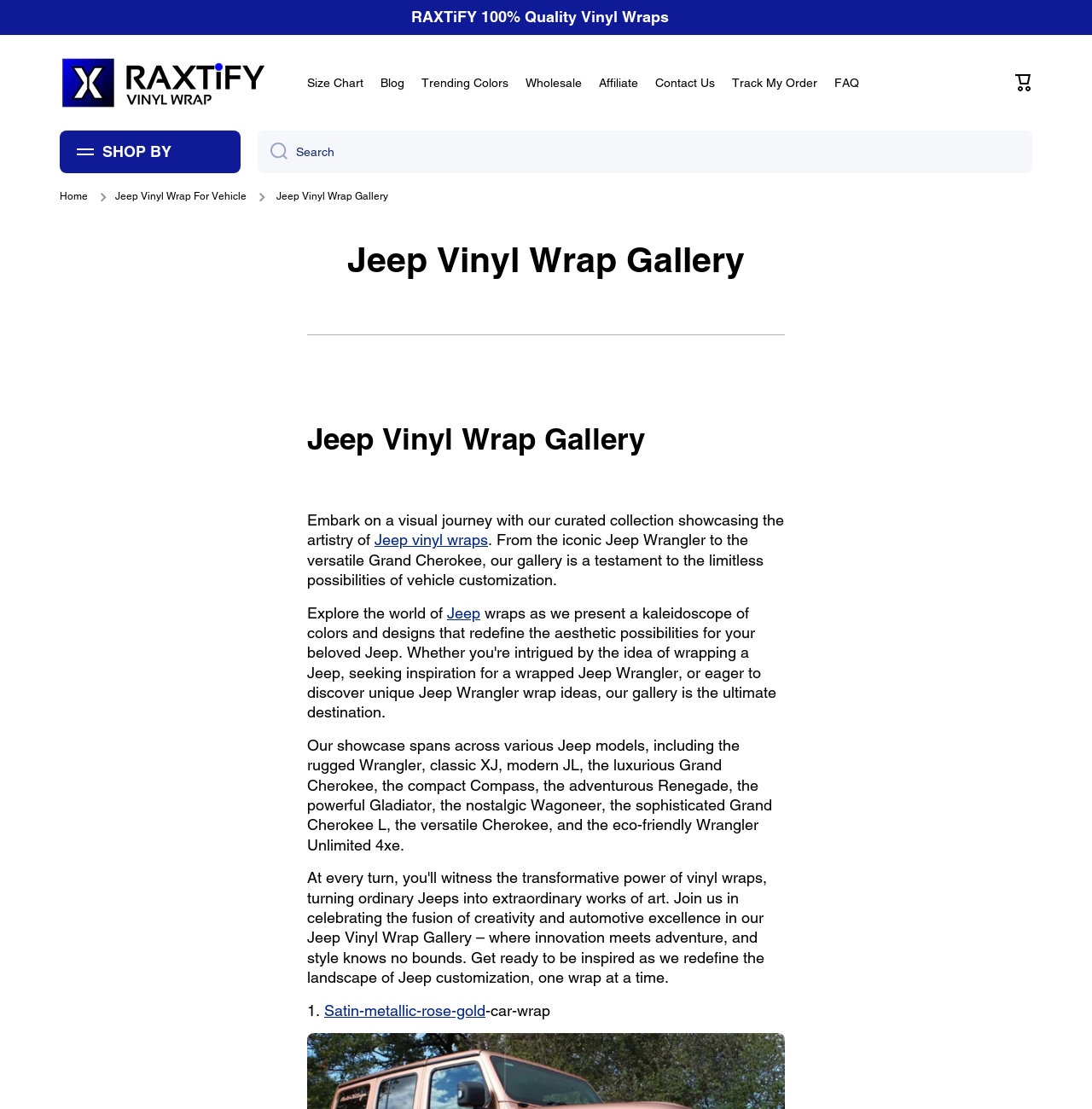Extract the primary heading text from the webpage.

Jeep Vinyl Wrap Gallery